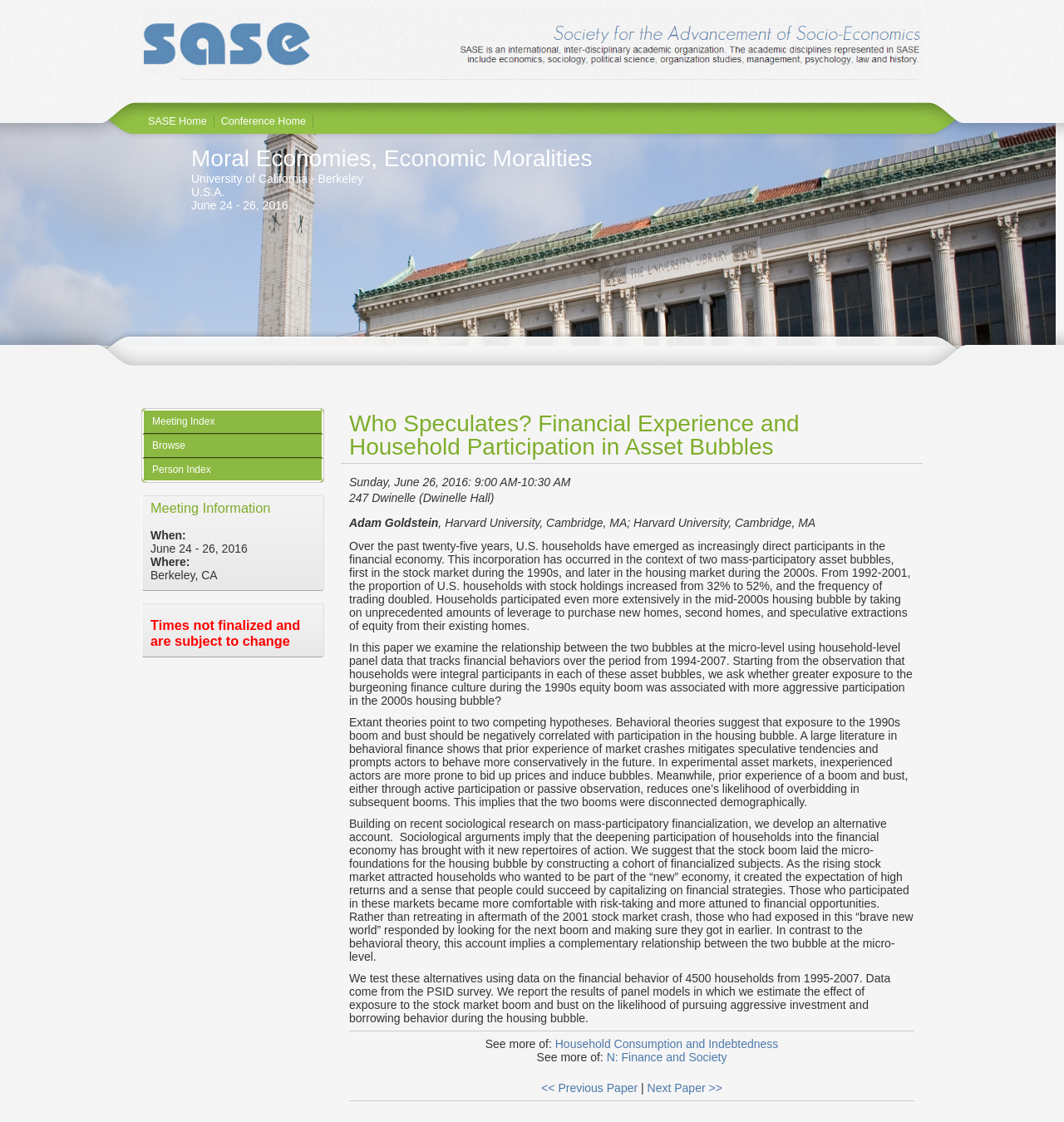What is the date of the conference?
Answer the question with as much detail as you can, using the image as a reference.

The date of the conference is June 24 - 26, 2016, which is mentioned in the StaticText element with bounding box coordinates [0.141, 0.482, 0.233, 0.494]